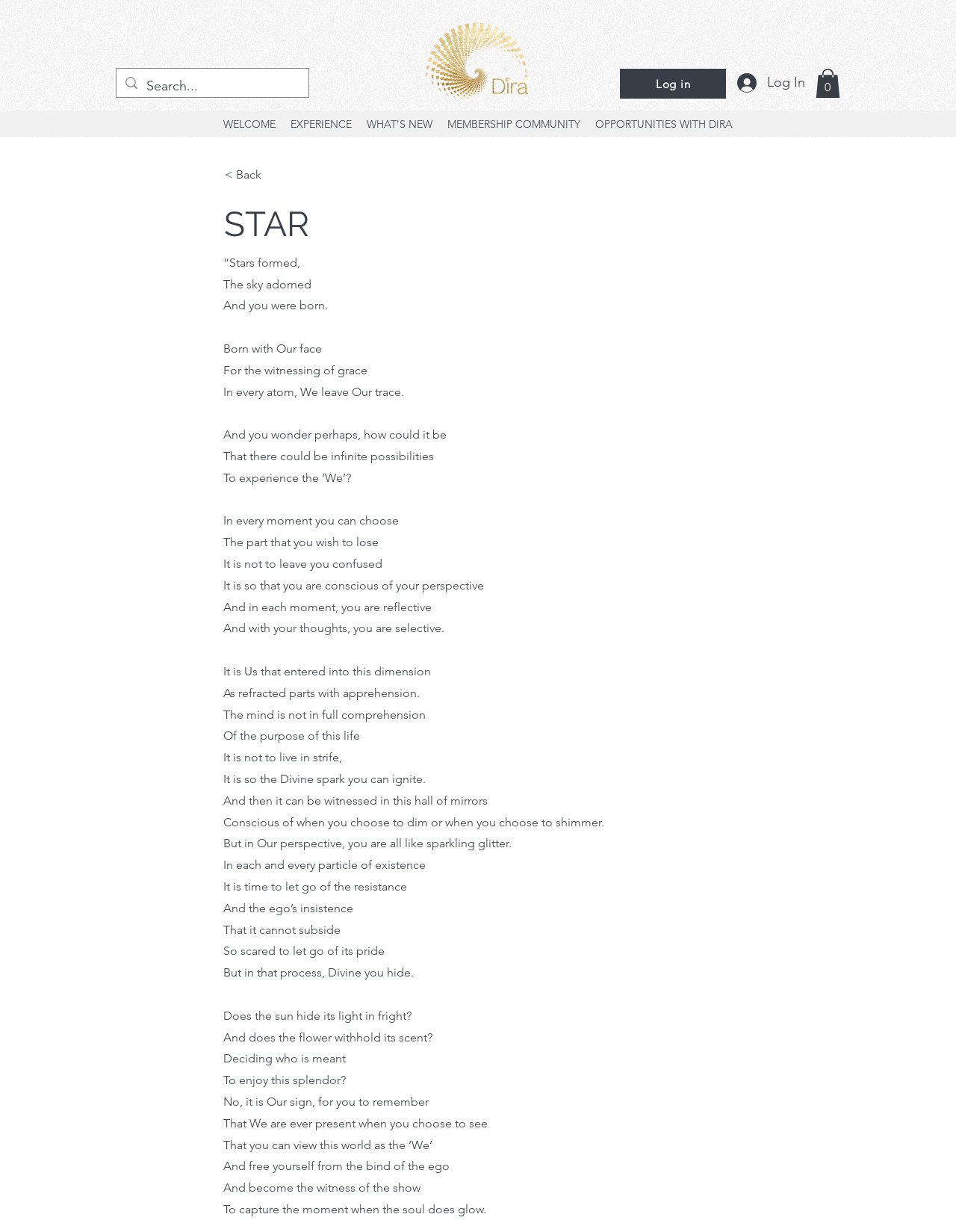Use a single word or phrase to answer the question: What is the purpose of the button with the text 'Log In'?

To log in